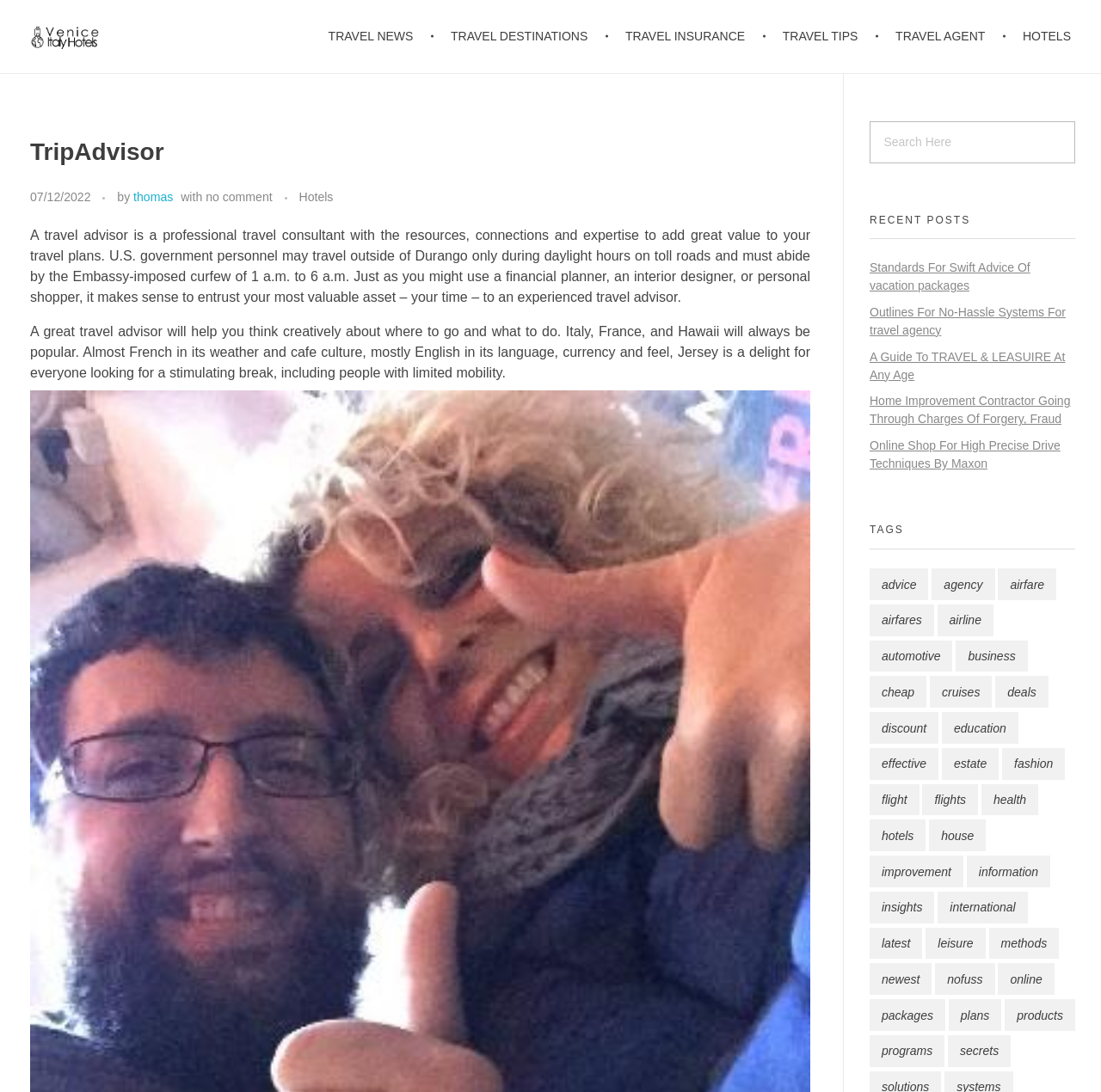Show the bounding box coordinates of the region that should be clicked to follow the instruction: "Read recent posts."

[0.79, 0.194, 0.977, 0.219]